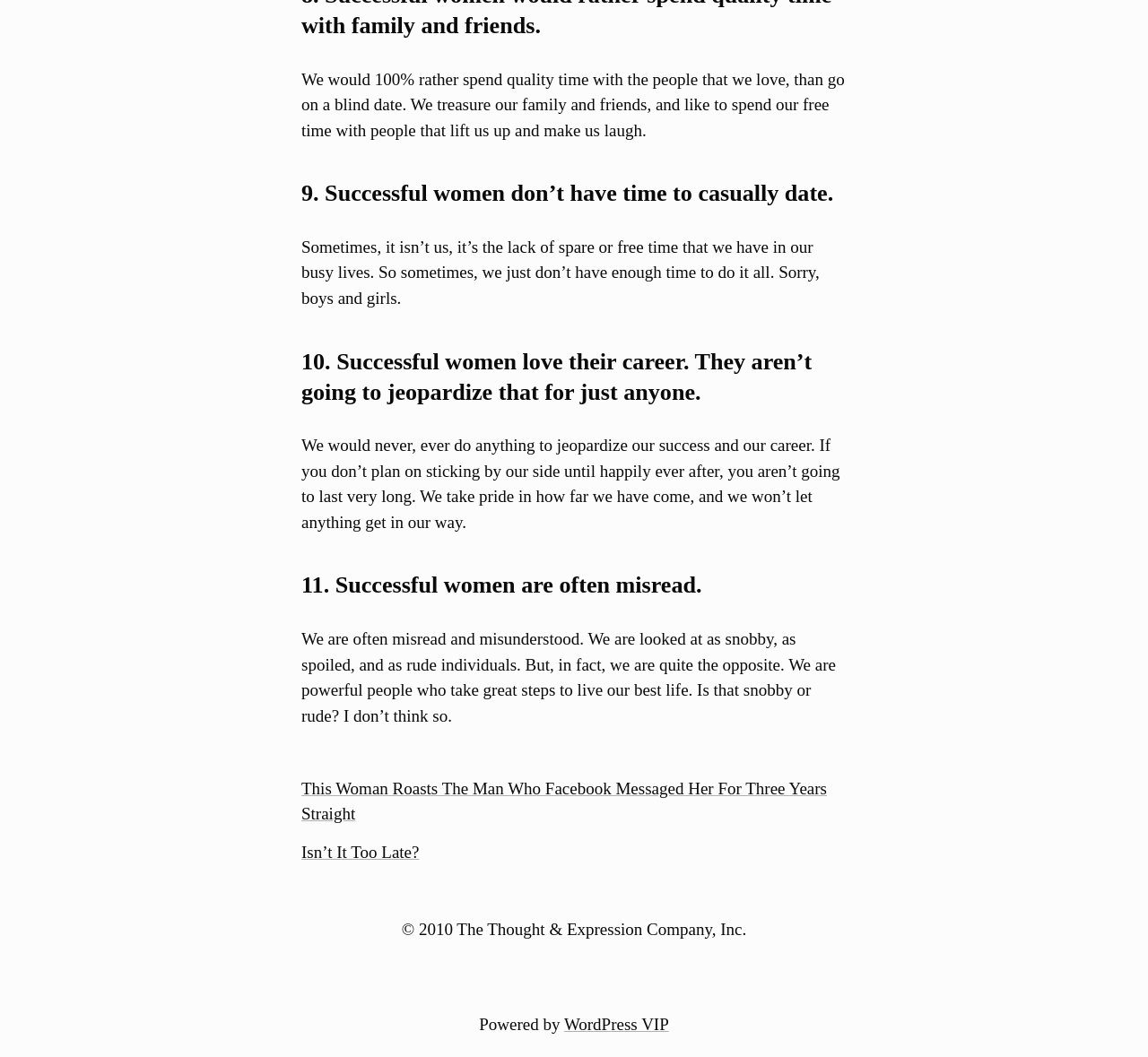Based on the element description, predict the bounding box coordinates (top-left x, top-left y, bottom-right x, bottom-right y) for the UI element in the screenshot: WordPress VIP

[0.491, 0.961, 0.583, 0.978]